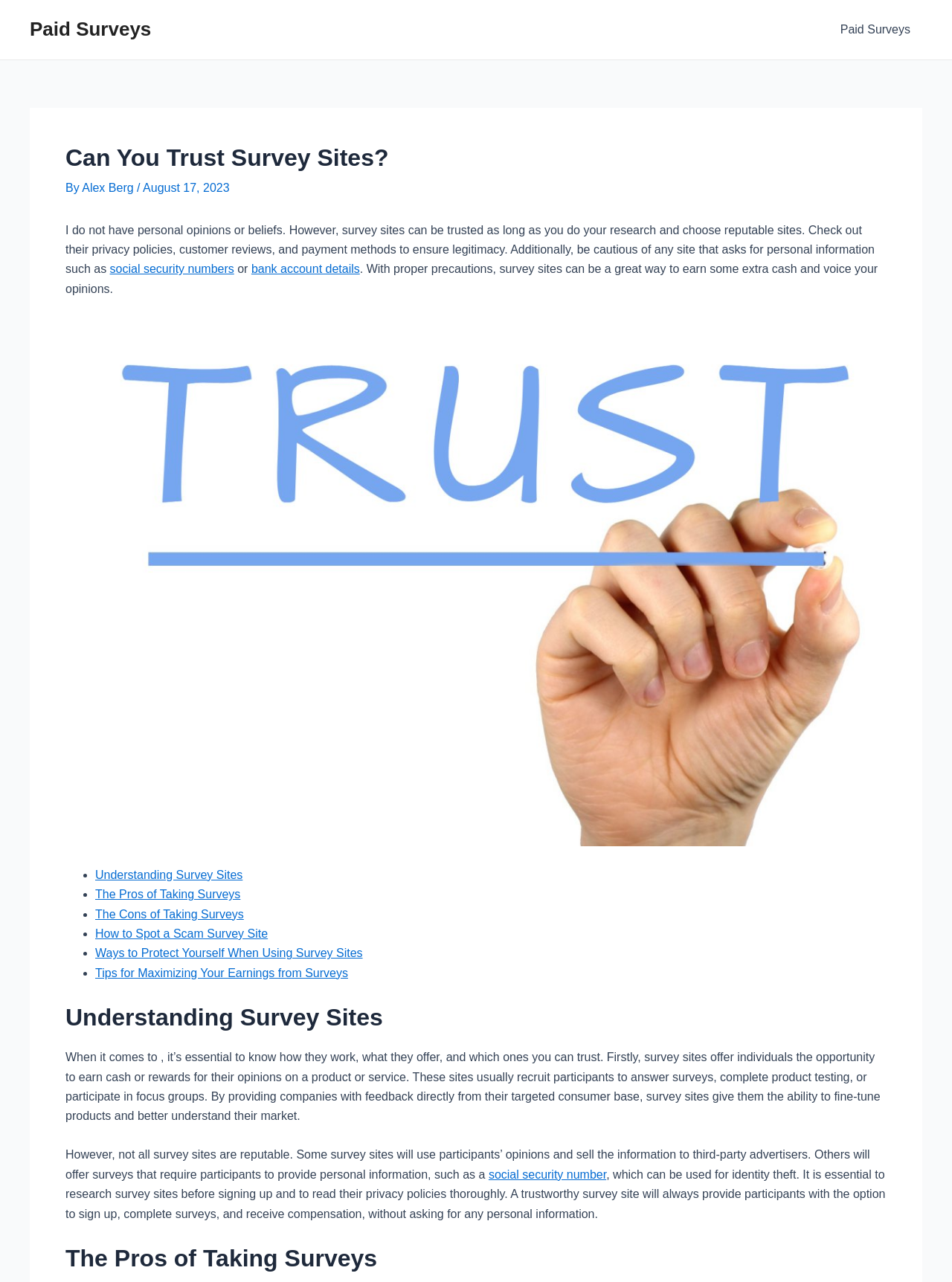Using the element description: "The Pros of Taking Surveys", determine the bounding box coordinates for the specified UI element. The coordinates should be four float numbers between 0 and 1, [left, top, right, bottom].

[0.1, 0.693, 0.253, 0.703]